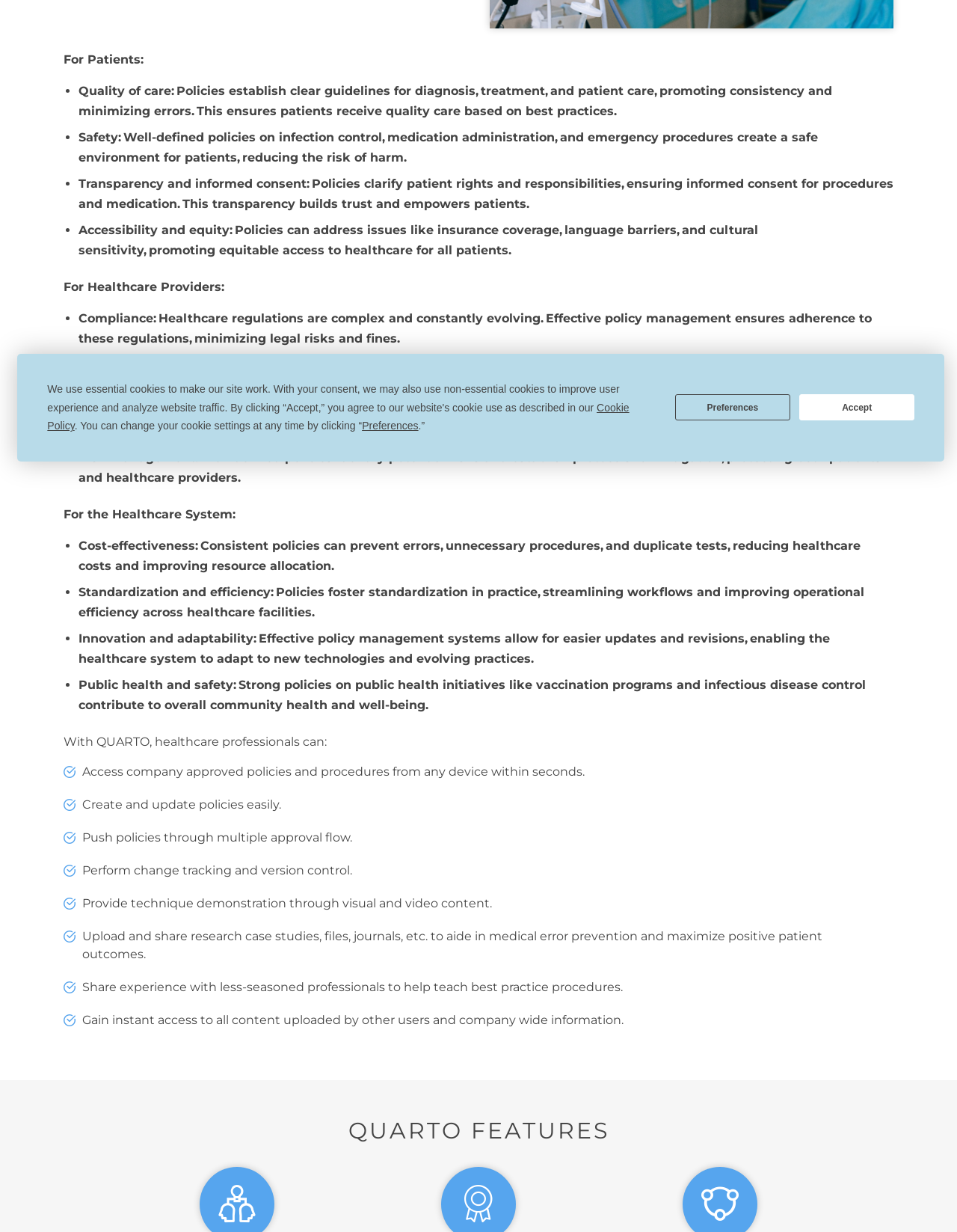Identify the bounding box for the given UI element using the description provided. Coordinates should be in the format (top-left x, top-left y, bottom-right x, bottom-right y) and must be between 0 and 1. Here is the description: Cookie Policy

[0.049, 0.326, 0.658, 0.35]